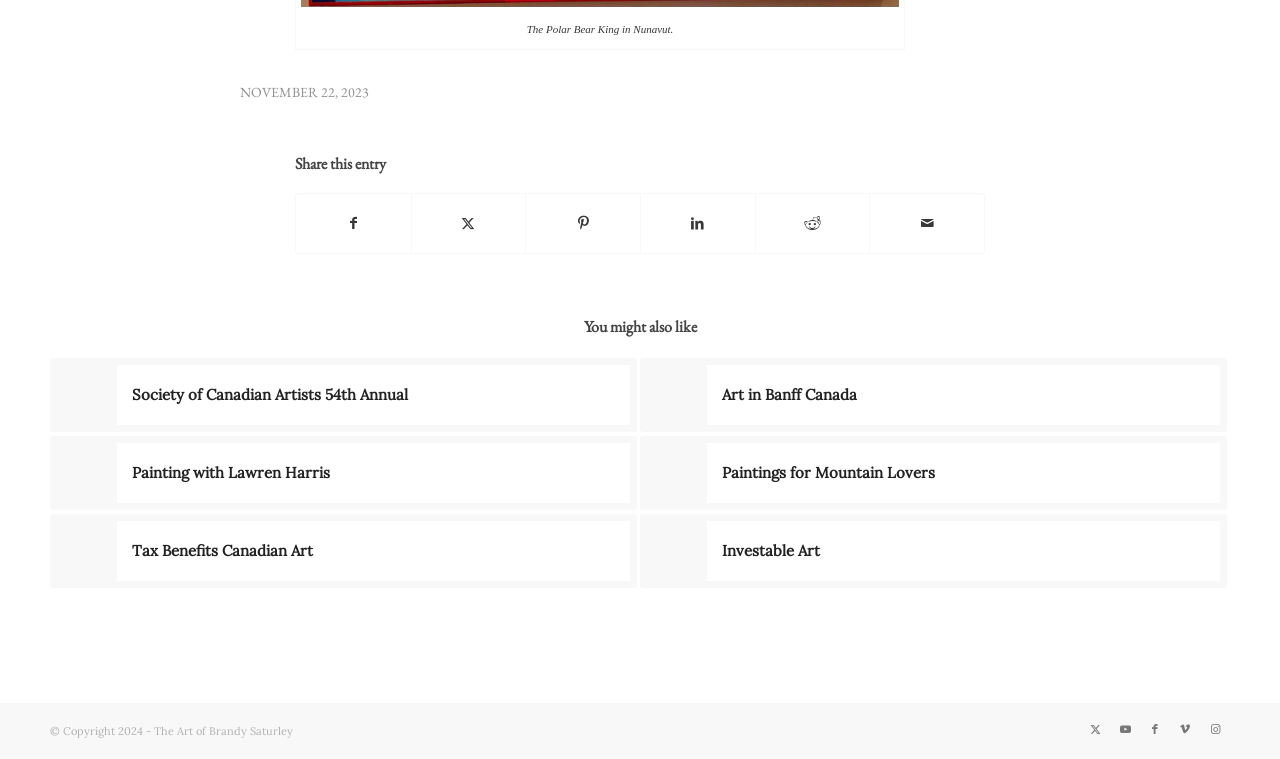Determine the bounding box coordinates for the area that needs to be clicked to fulfill this task: "View 'Painting with Lawren Harris'". The coordinates must be given as four float numbers between 0 and 1, i.e., [left, top, right, bottom].

[0.039, 0.574, 0.498, 0.672]